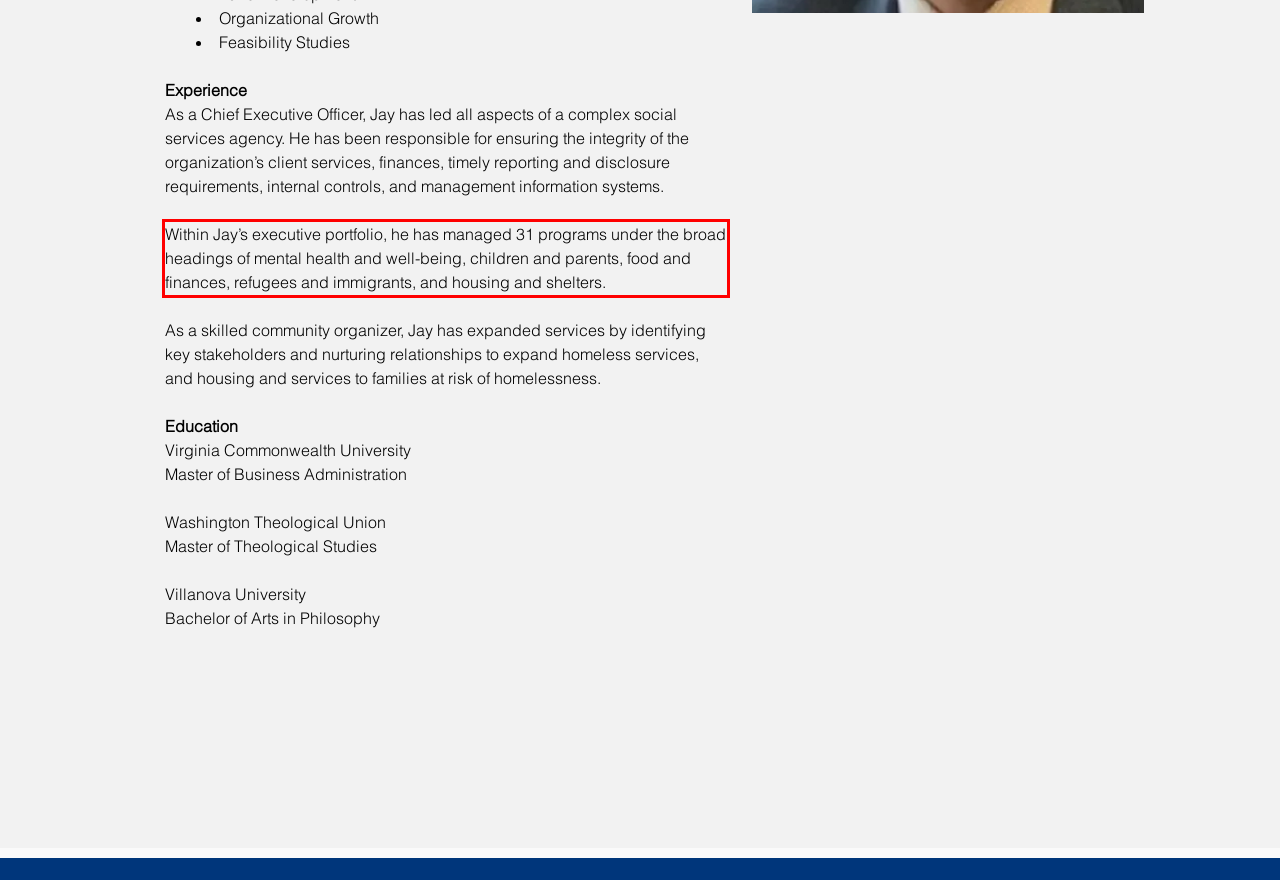Please identify and extract the text from the UI element that is surrounded by a red bounding box in the provided webpage screenshot.

Within Jay’s executive portfolio, he has managed 31 programs under the broad headings of mental health and well-being, children and parents, food and finances, refugees and immigrants, and housing and shelters.